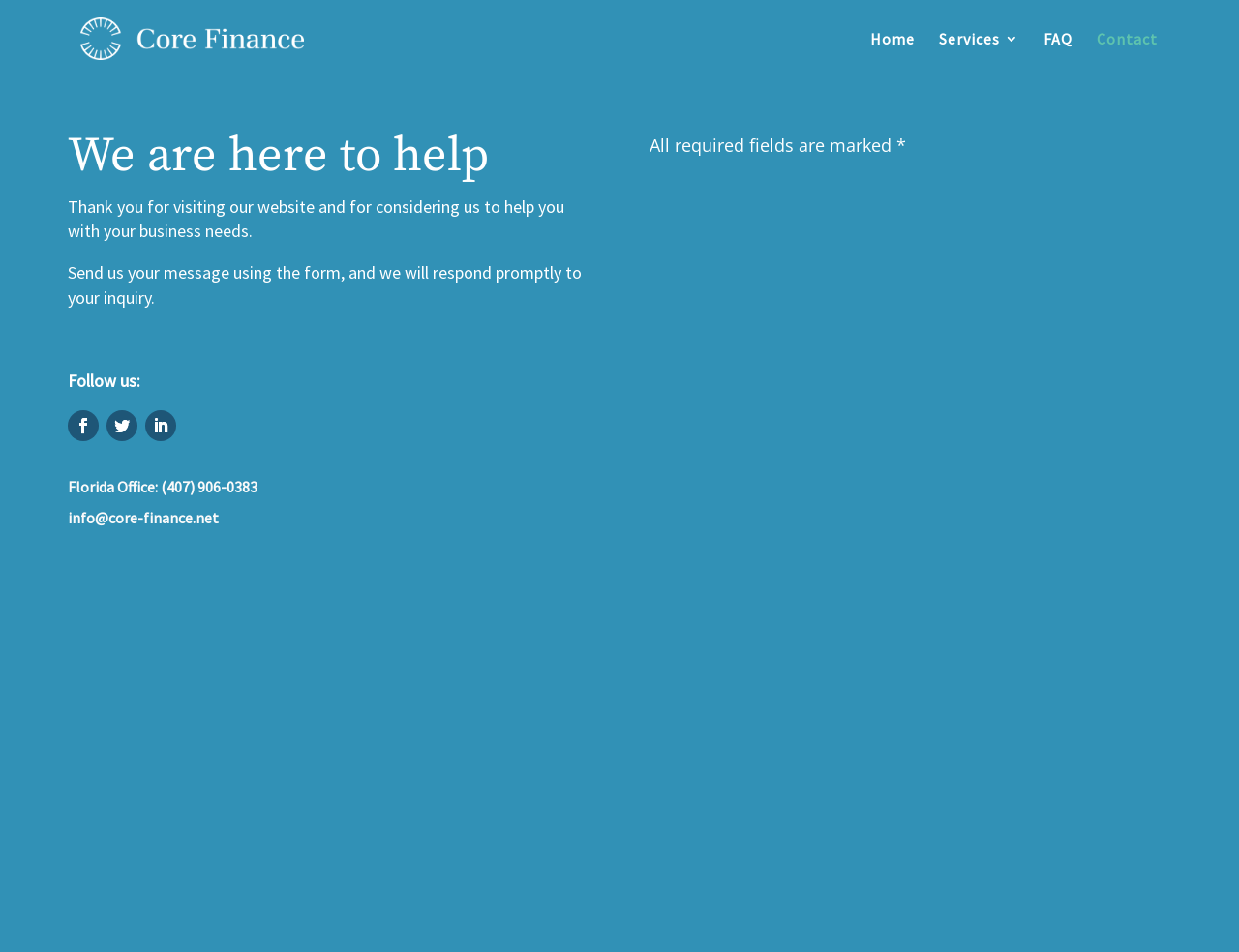Find the bounding box of the web element that fits this description: "Mid-Career Professionals".

None